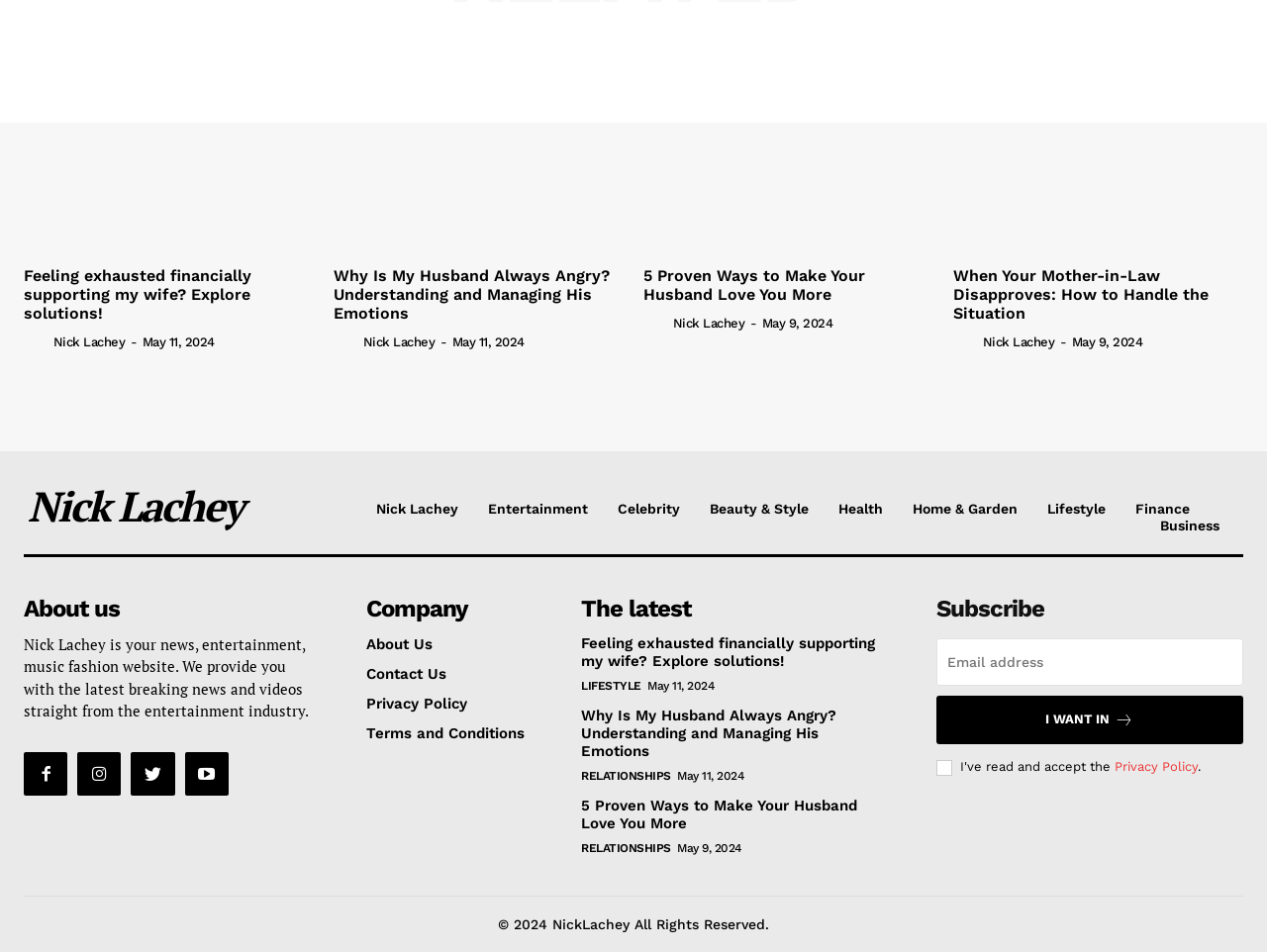Provide the bounding box coordinates of the HTML element described by the text: "Entertainment".

[0.385, 0.526, 0.464, 0.544]